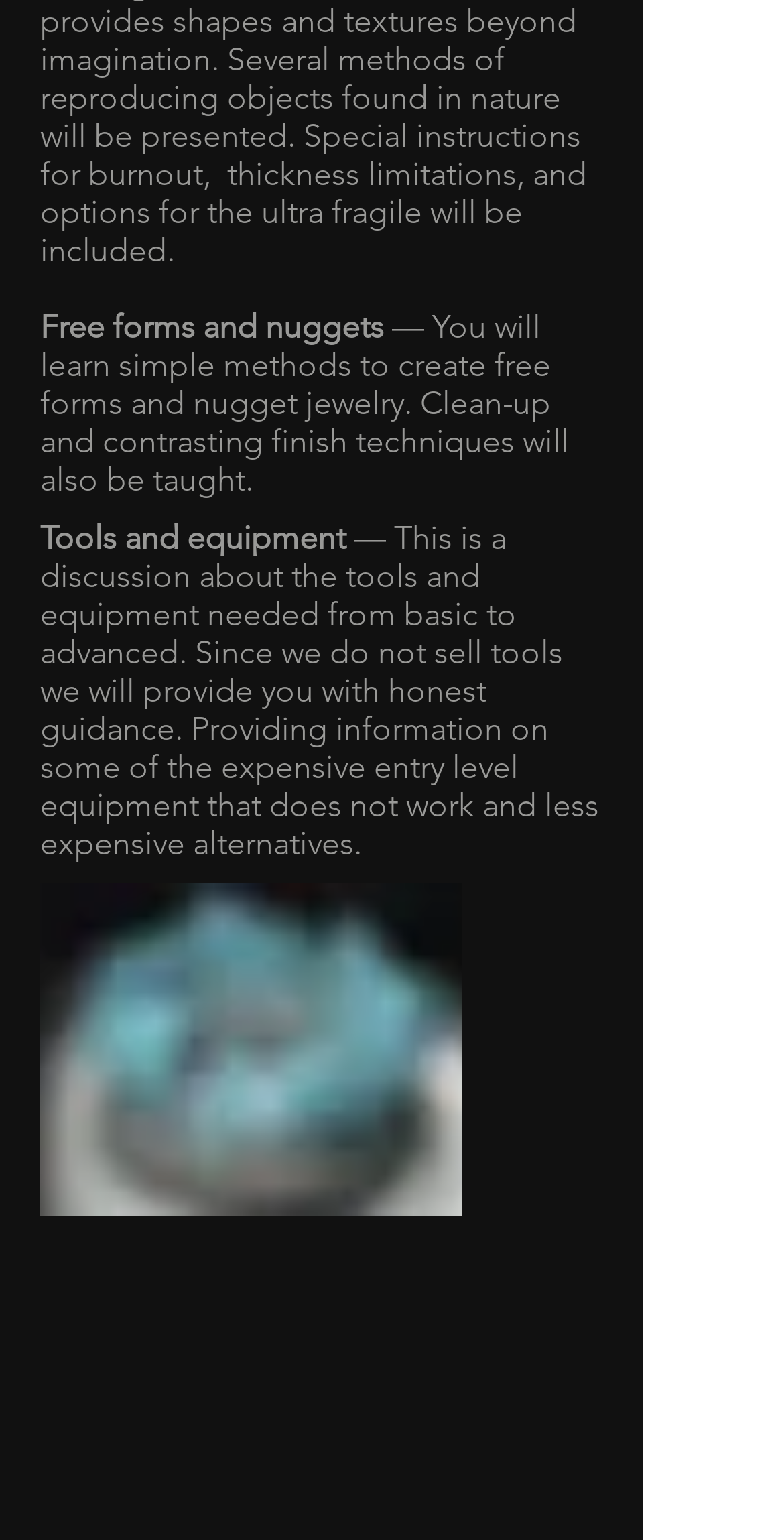What social media platform is linked? From the image, respond with a single word or brief phrase.

Facebook